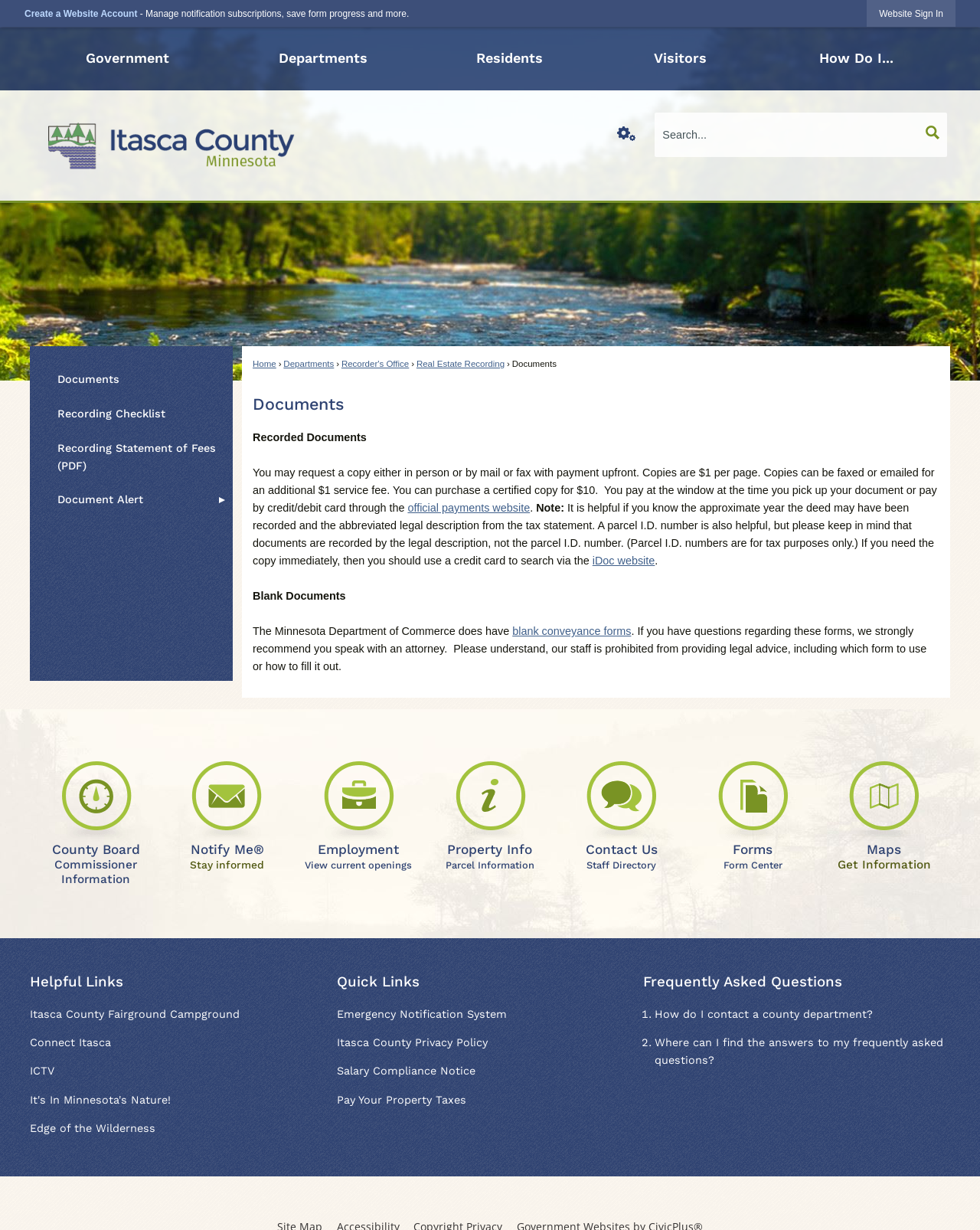Provide a brief response using a word or short phrase to this question:
What is the alternative way to search for documents if you need the copy immediately?

iDoc website